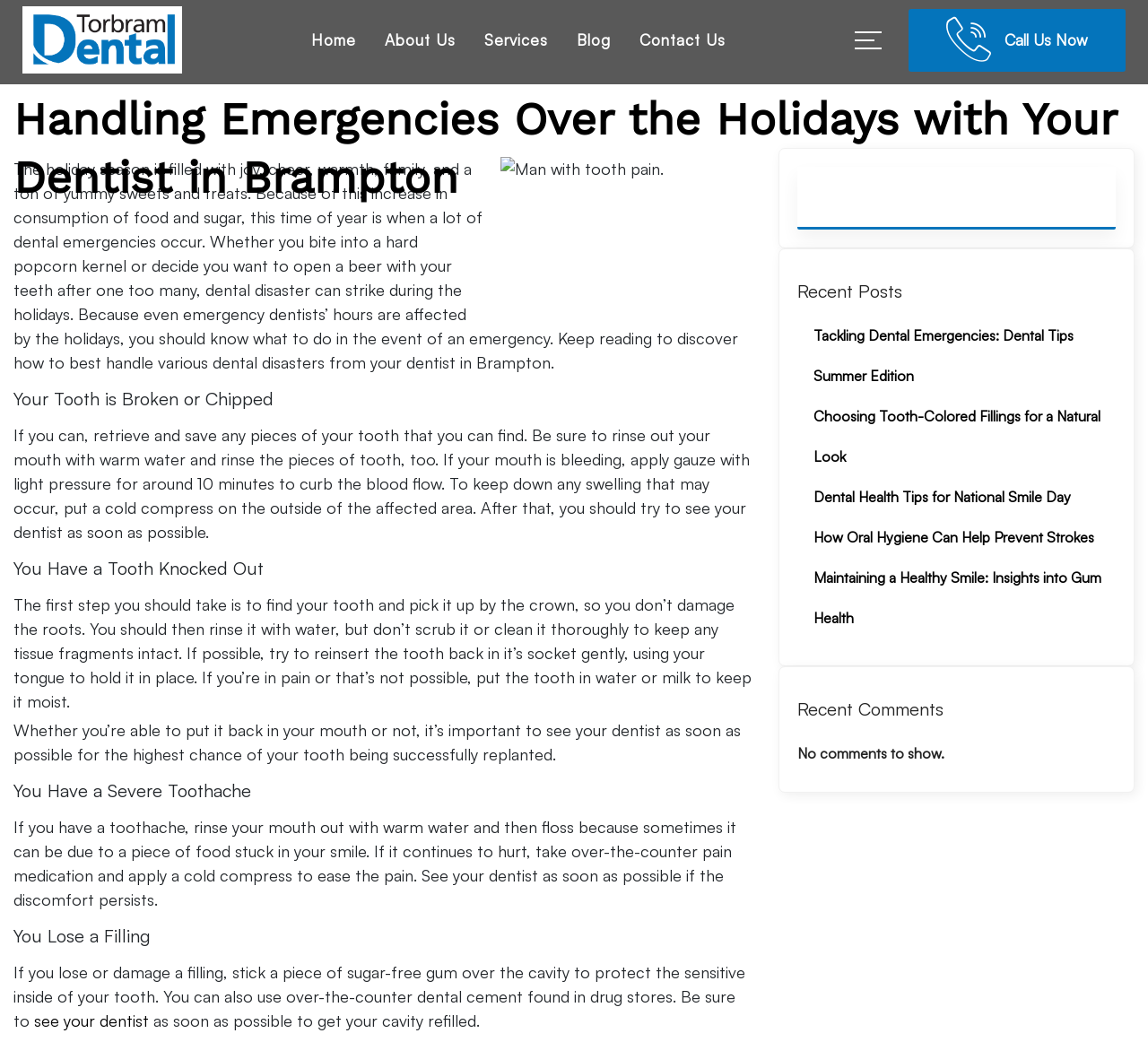Can you identify the bounding box coordinates of the clickable region needed to carry out this instruction: 'Click the 'Home' link'? The coordinates should be four float numbers within the range of 0 to 1, stated as [left, top, right, bottom].

[0.267, 0.02, 0.314, 0.057]